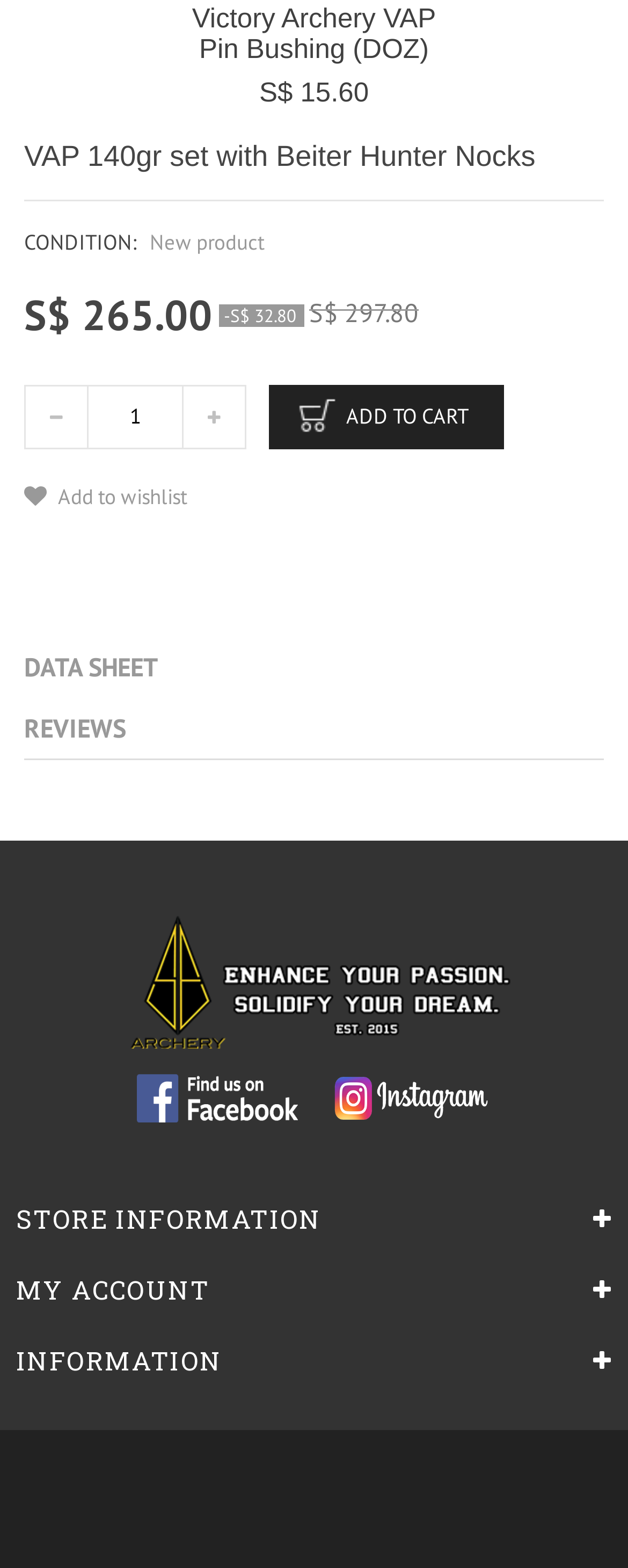Find the bounding box coordinates of the element to click in order to complete the given instruction: "Click the Facebook Link."

[0.217, 0.69, 0.473, 0.708]